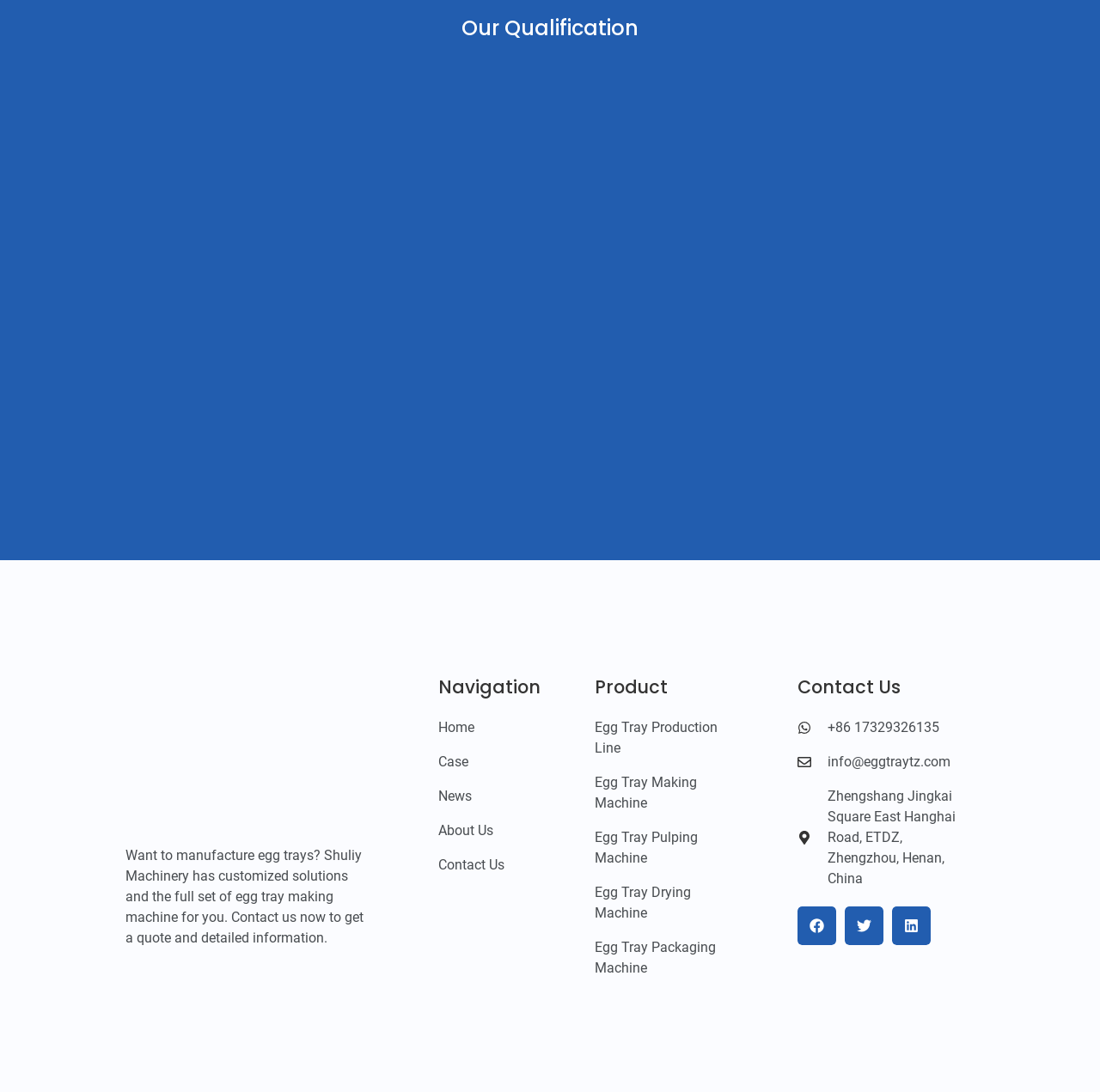Locate the bounding box coordinates of the area you need to click to fulfill this instruction: 'Get a quote through email'. The coordinates must be in the form of four float numbers ranging from 0 to 1: [left, top, right, bottom].

[0.725, 0.689, 0.886, 0.707]